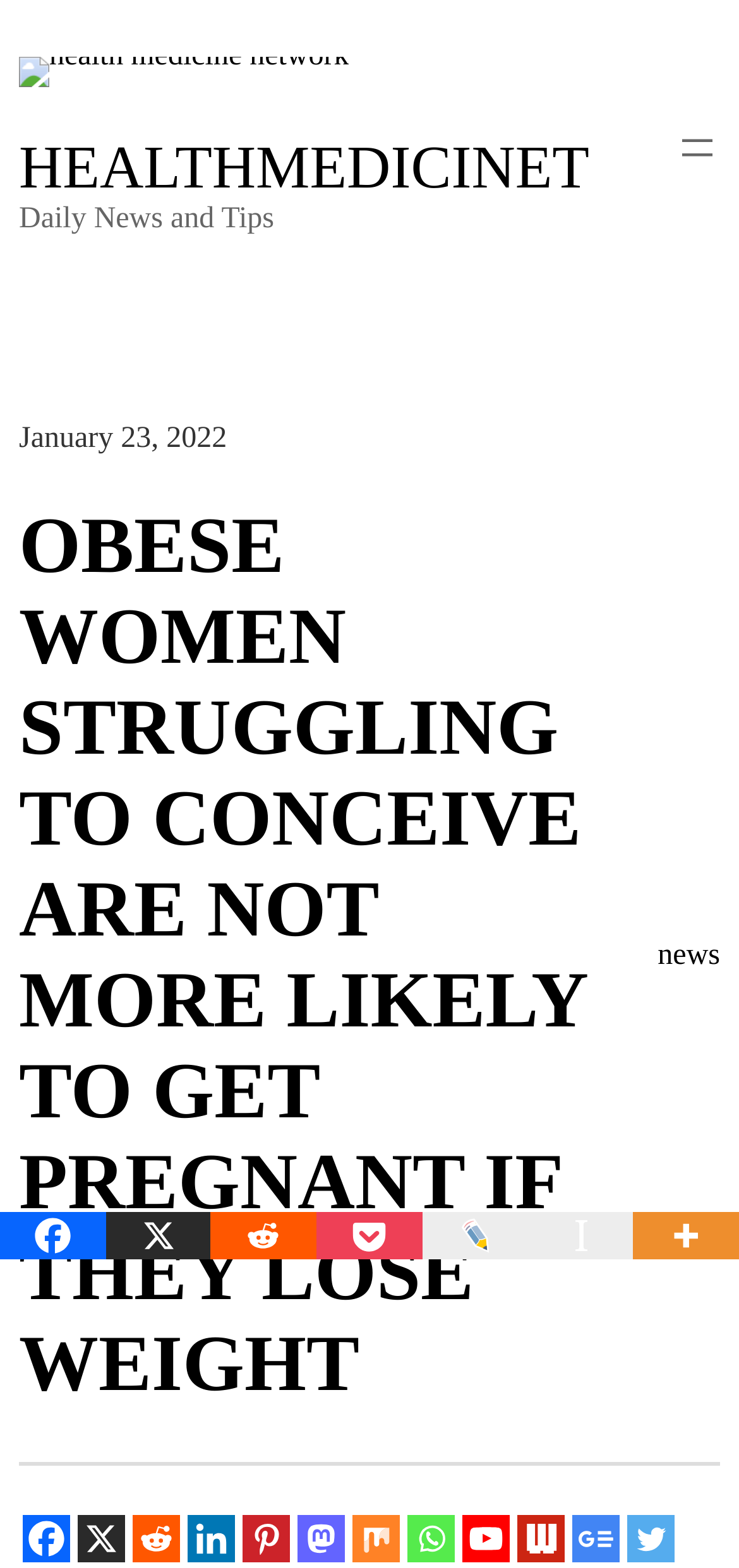Please answer the following question using a single word or phrase: How many navigation elements are in the header?

1